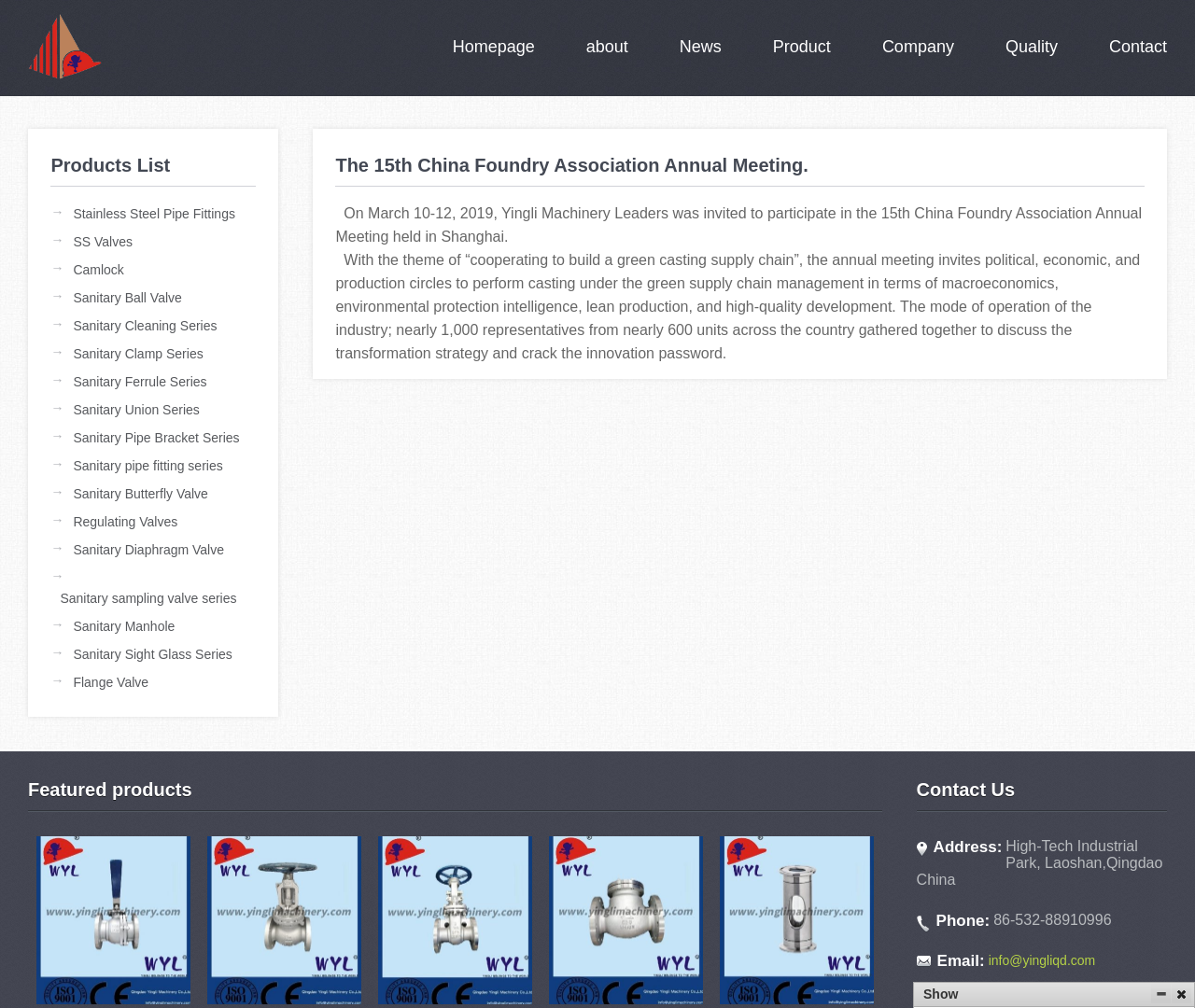Identify the bounding box coordinates of the part that should be clicked to carry out this instruction: "Visit the LATEST NEWS page".

None